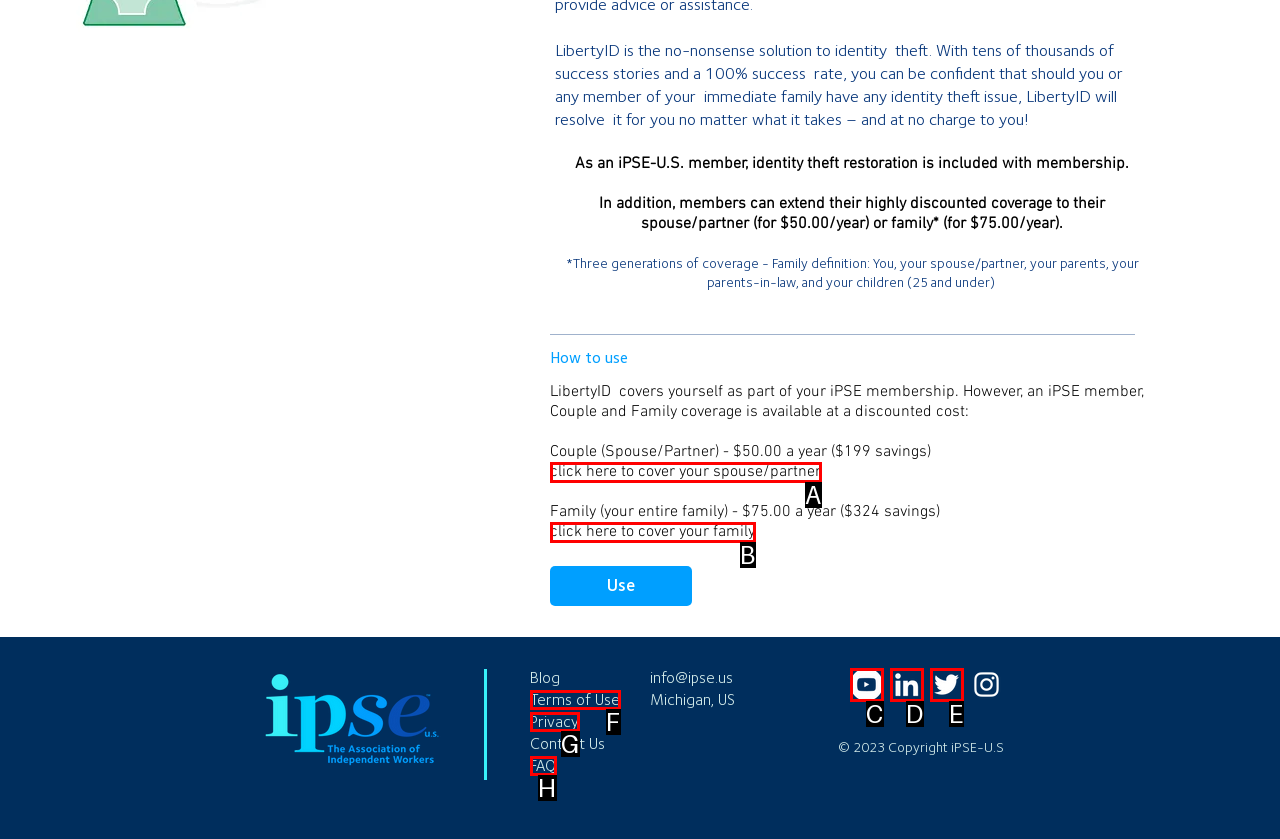Tell me which one HTML element best matches the description: Terms of Use
Answer with the option's letter from the given choices directly.

F